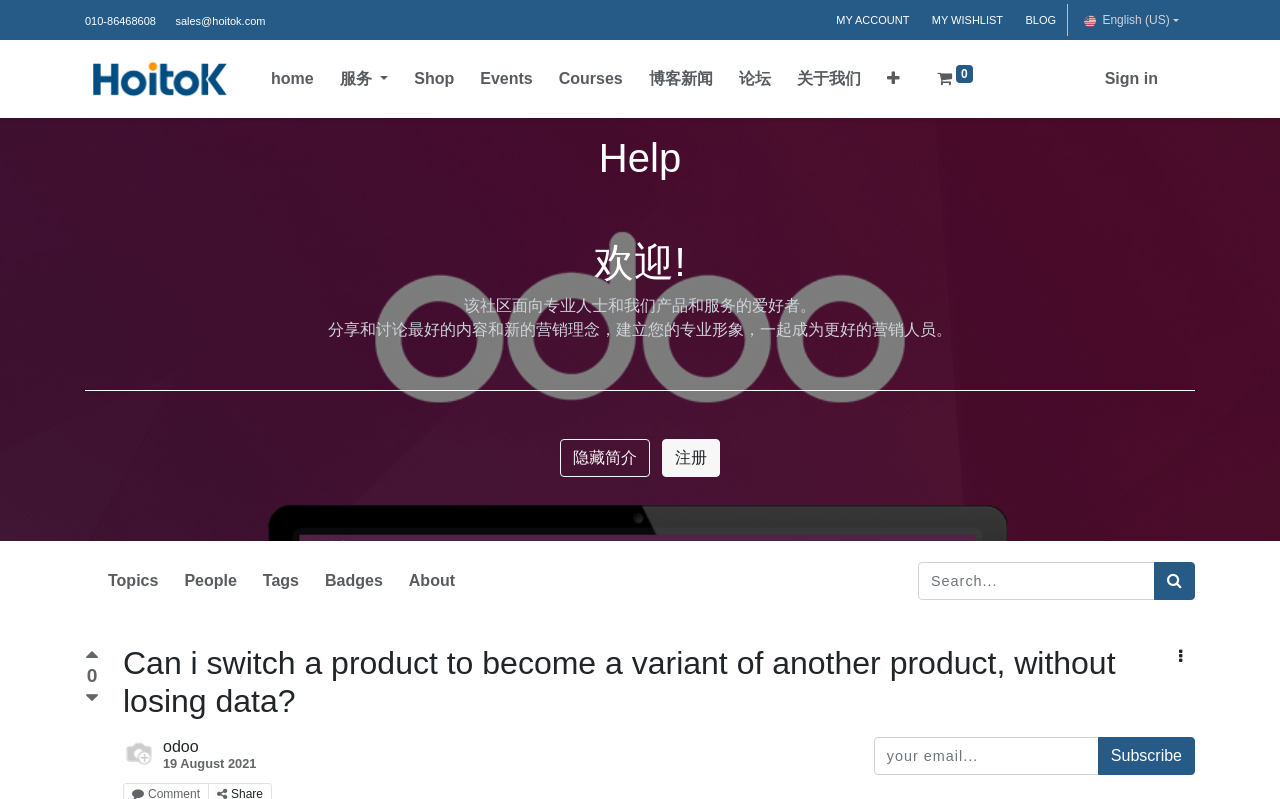How many navigation menu items are there?
Refer to the image and give a detailed answer to the question.

I counted the number of navigation menu items by looking at the top navigation bar, where I saw 8 menu items: 'home', '服务', 'Shop', 'Events', 'Courses', '博客新闻', '论坛', and '关于我们'.